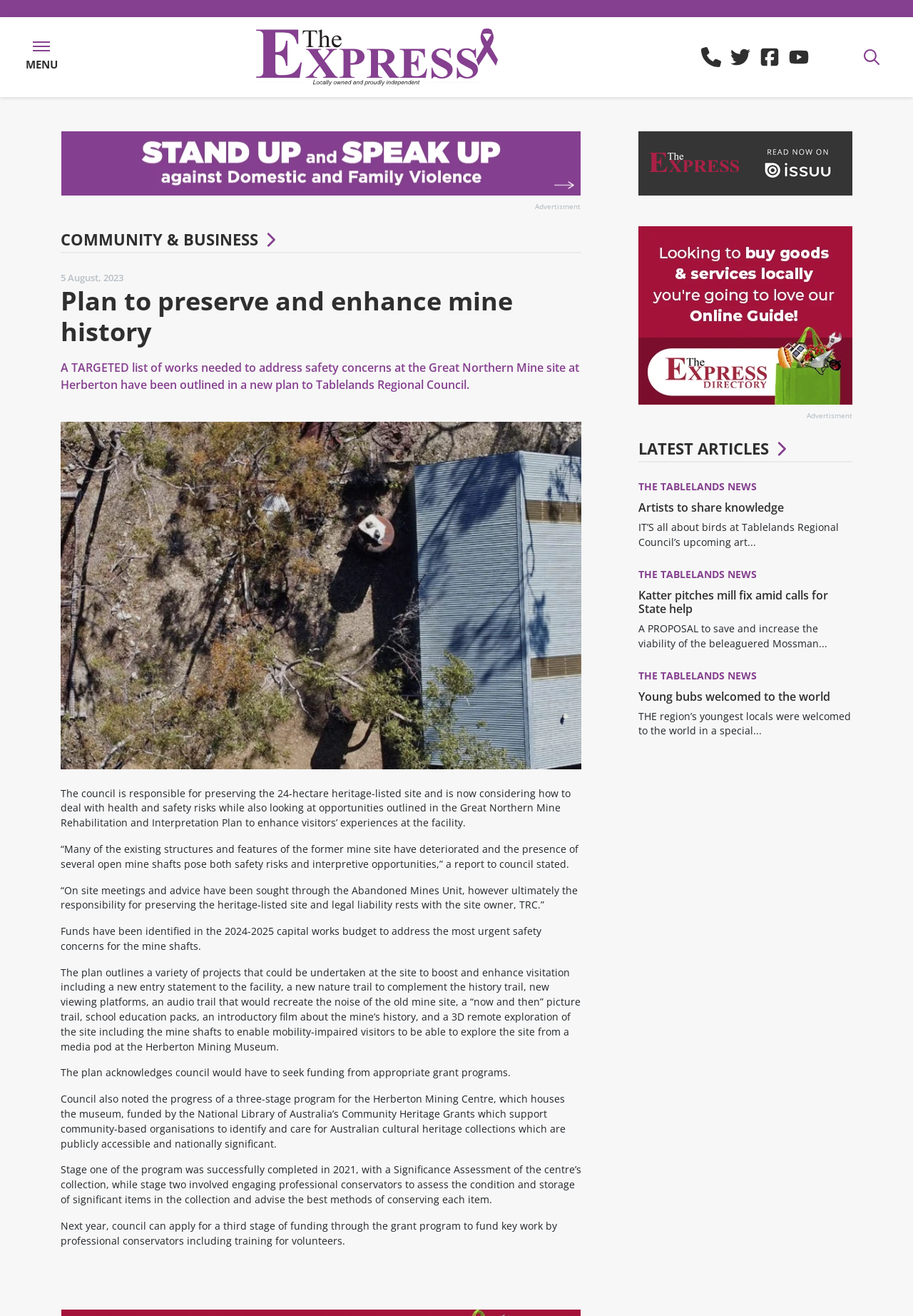Please identify the bounding box coordinates of the area that needs to be clicked to fulfill the following instruction: "View the 'Plan to preserve and enhance mine history' article."

[0.066, 0.217, 0.637, 0.264]